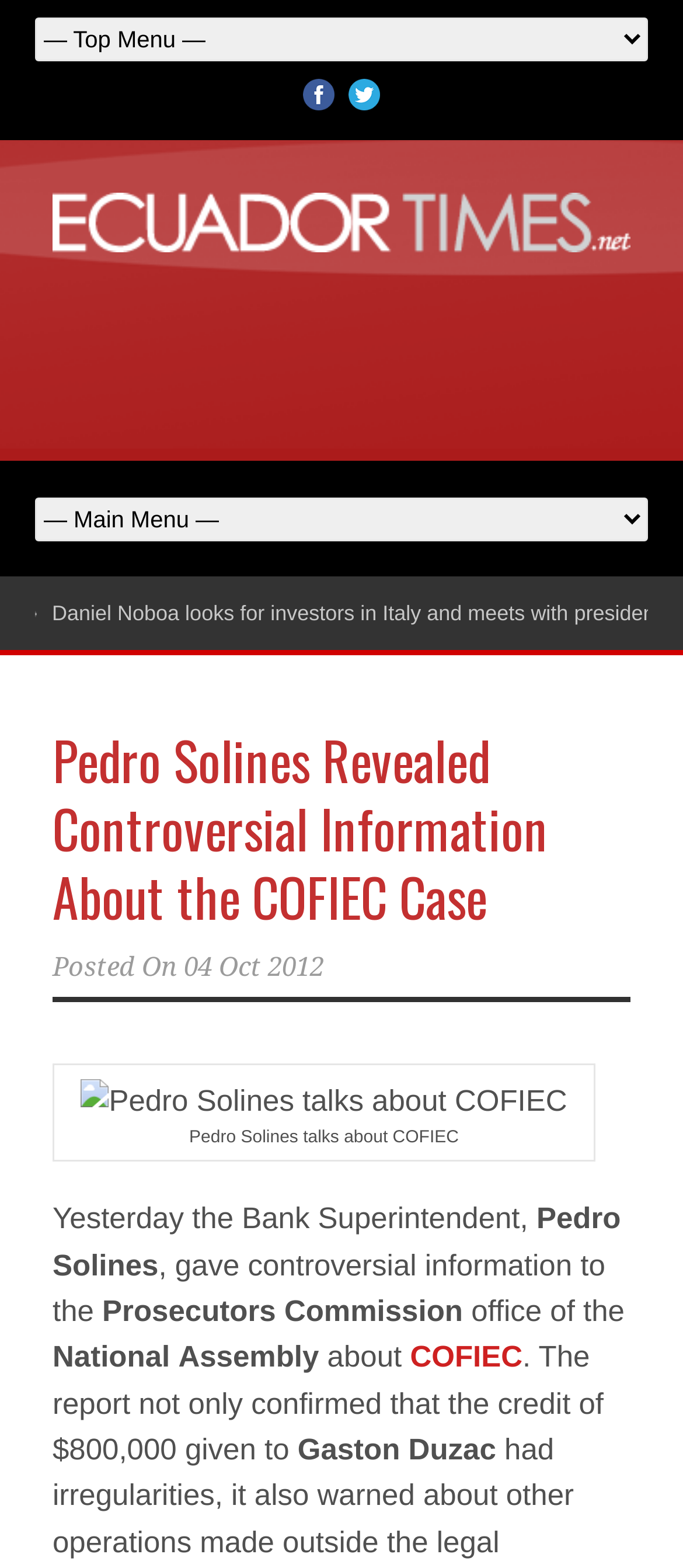Utilize the details in the image to thoroughly answer the following question: What is the name of the social media platform with a link on the webpage?

I found the answer by looking at the links at the top of the webpage, which include a link to 'facebook'. This suggests that the webpage has a link to the Facebook social media platform.